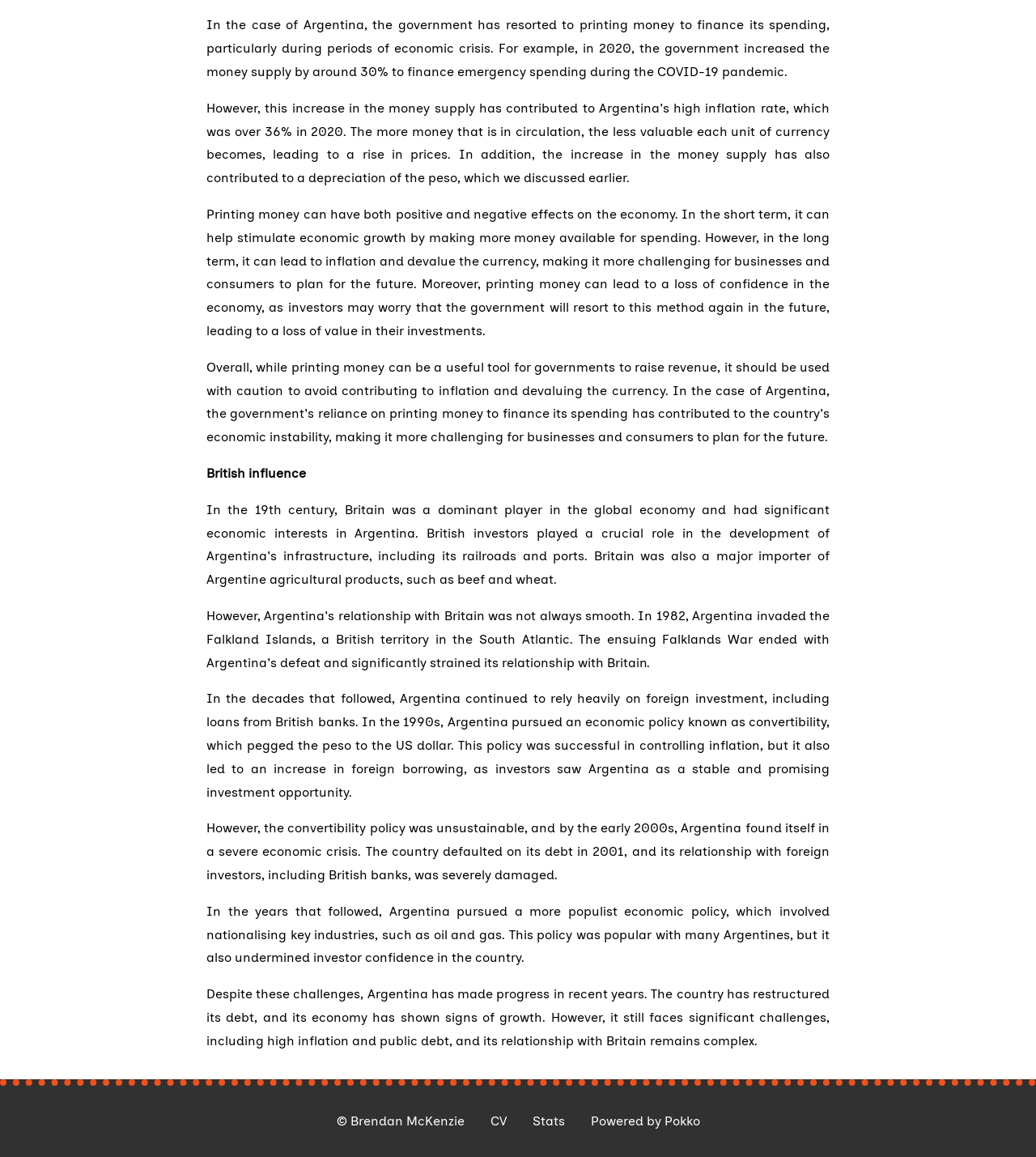What is the effect of printing money on the economy?
Using the visual information from the image, give a one-word or short-phrase answer.

Both positive and negative